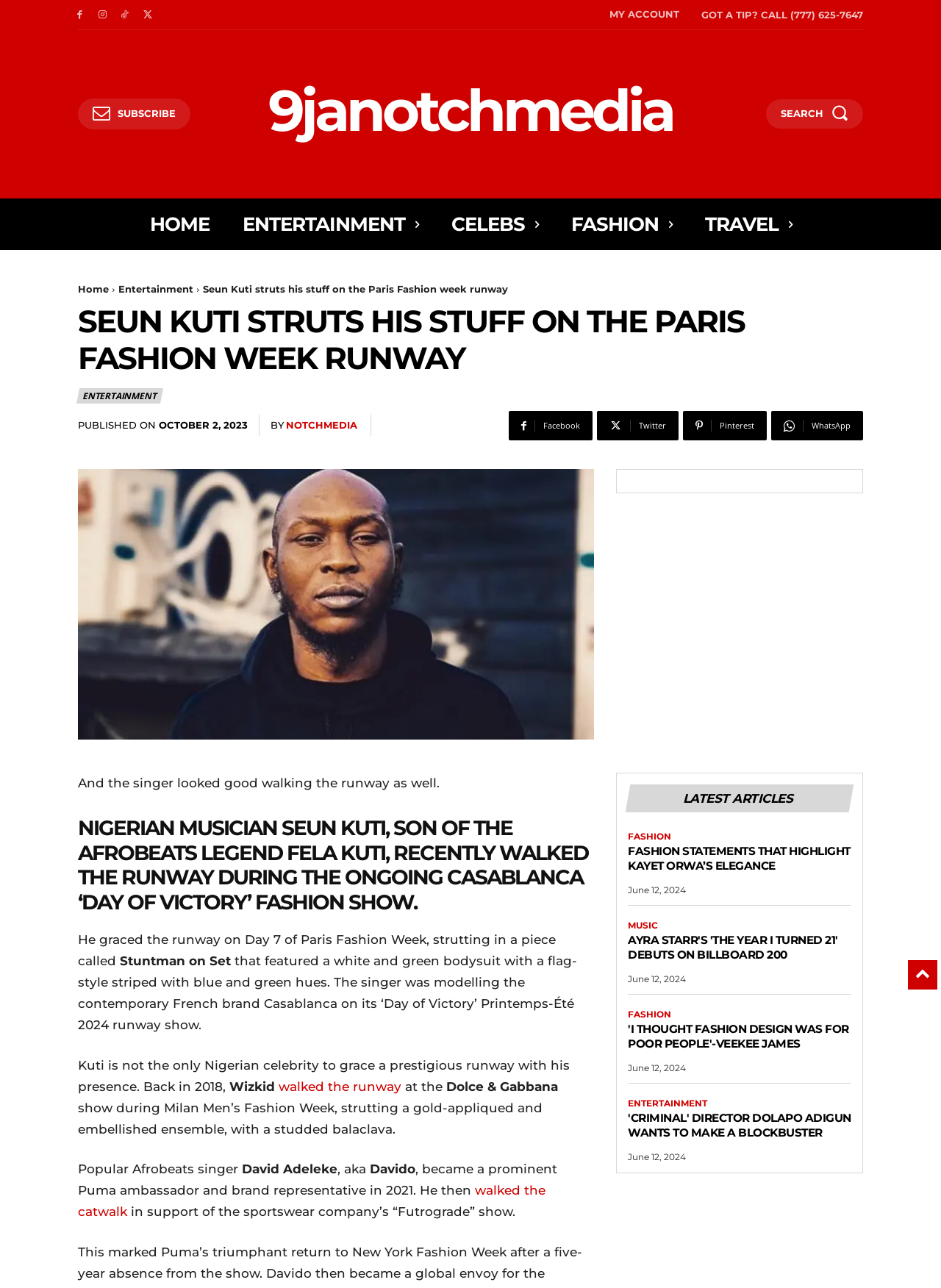Determine the coordinates of the bounding box for the clickable area needed to execute this instruction: "Read about Seun Kuti's fashion show".

[0.083, 0.235, 0.917, 0.293]